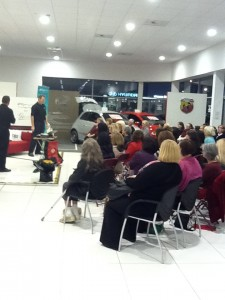What brands of vehicles are showcased in the background?
Look at the image and respond with a single word or a short phrase.

Kia, Hyundai, FIAT, and Abarth